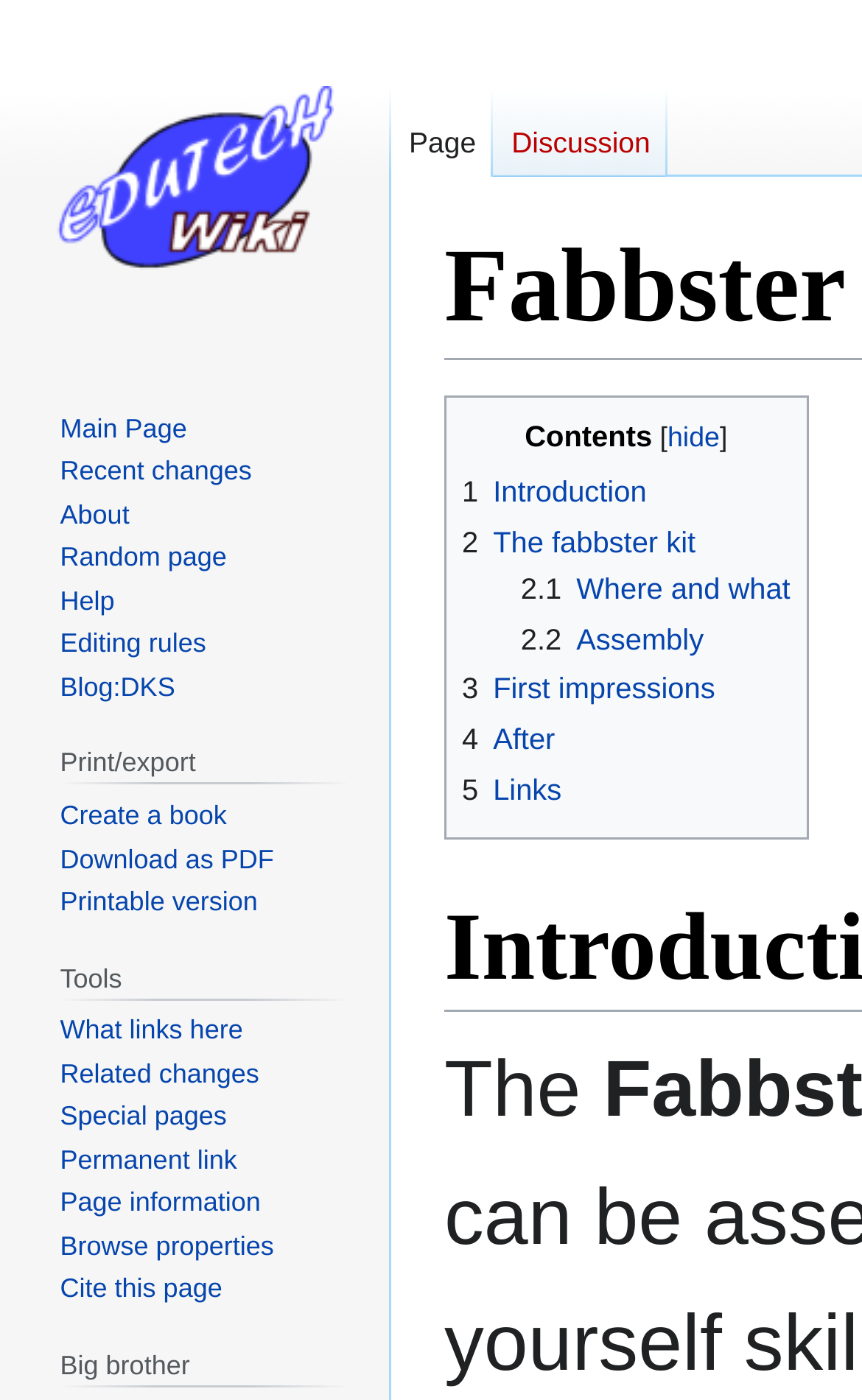What is the last link in the 'Tools' section? From the image, respond with a single word or brief phrase.

Cite this page